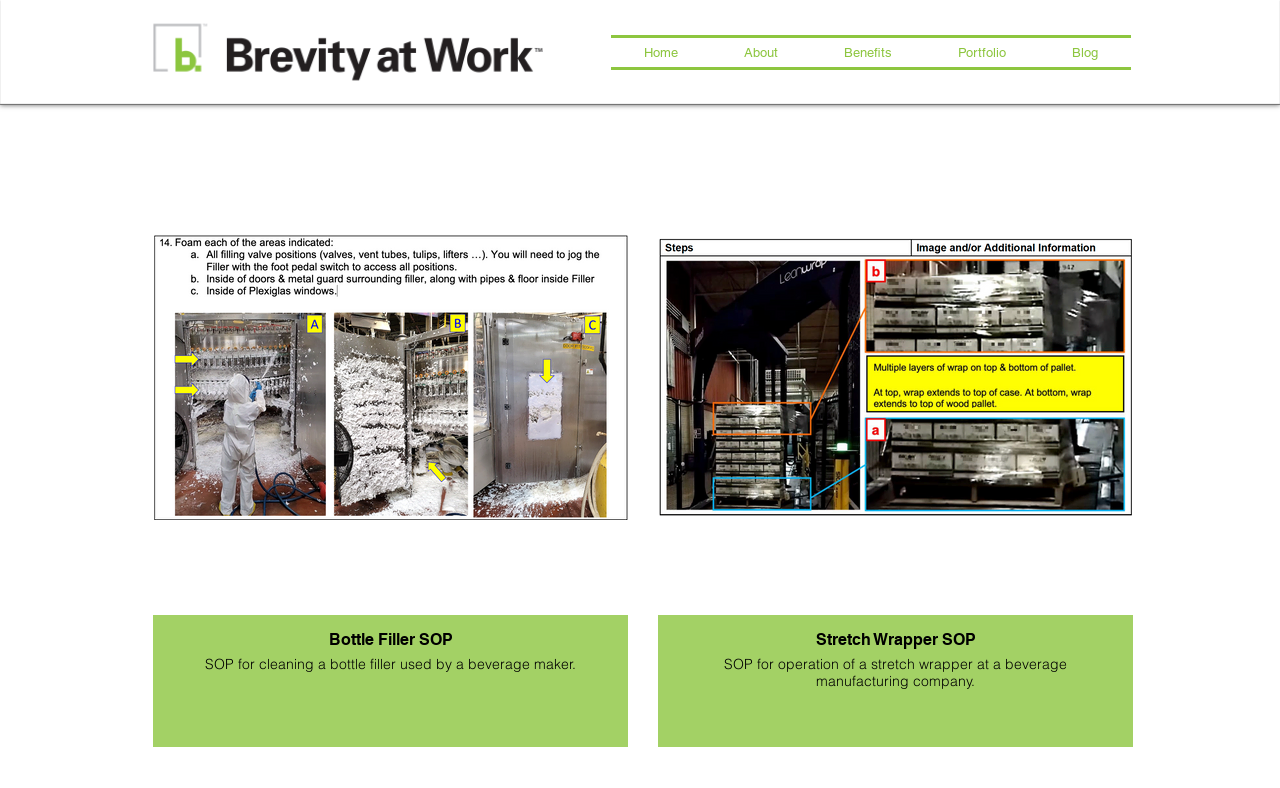Examine the image and give a thorough answer to the following question:
What is the logo image at the top?

The logo image at the top of the webpage is a linear color image with the text 'BrevityAtWork' which suggests that it is the logo of the company or organization.